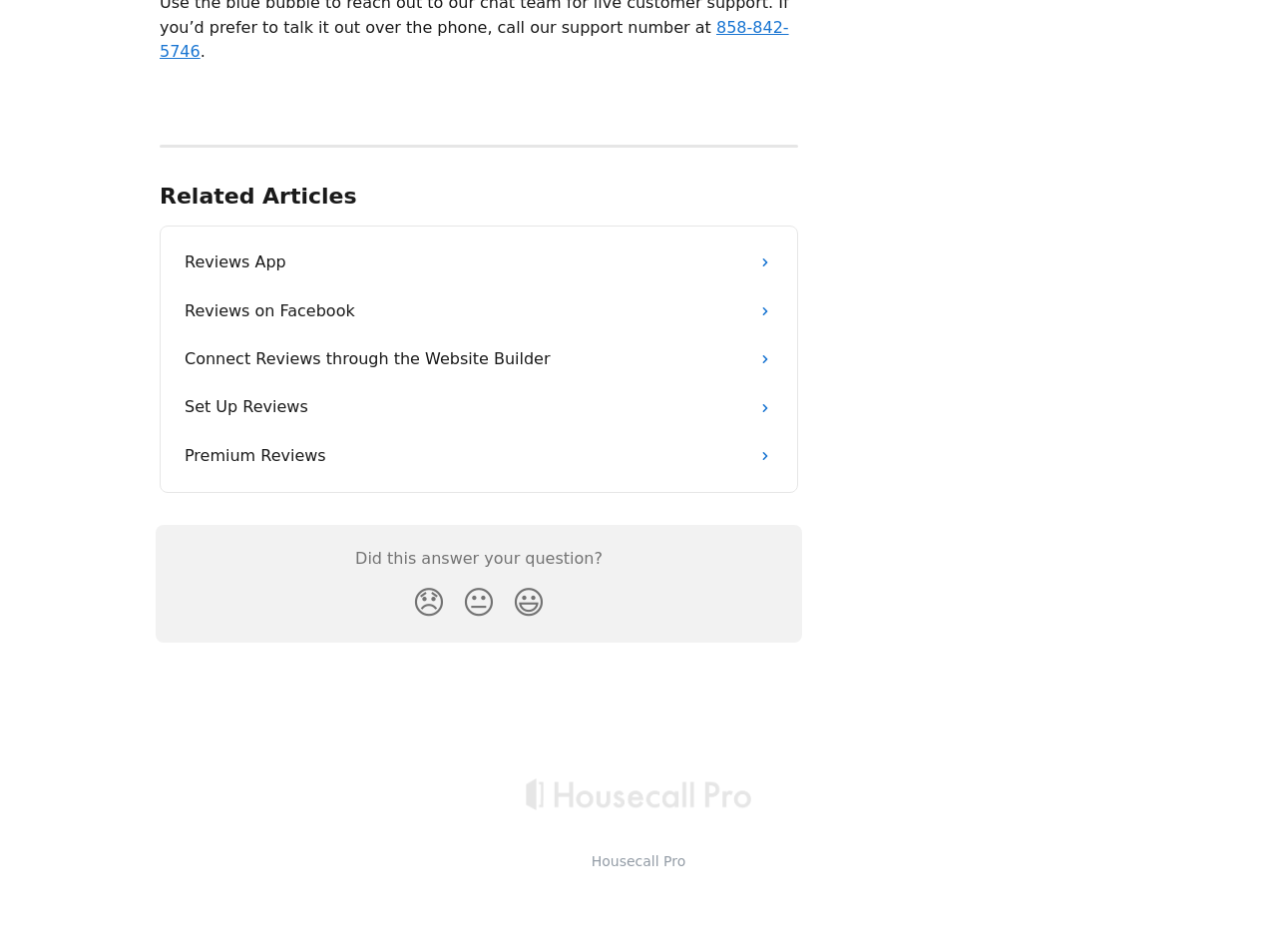Pinpoint the bounding box coordinates of the element to be clicked to execute the instruction: "Click the 'Reviews App' link".

[0.135, 0.251, 0.615, 0.301]